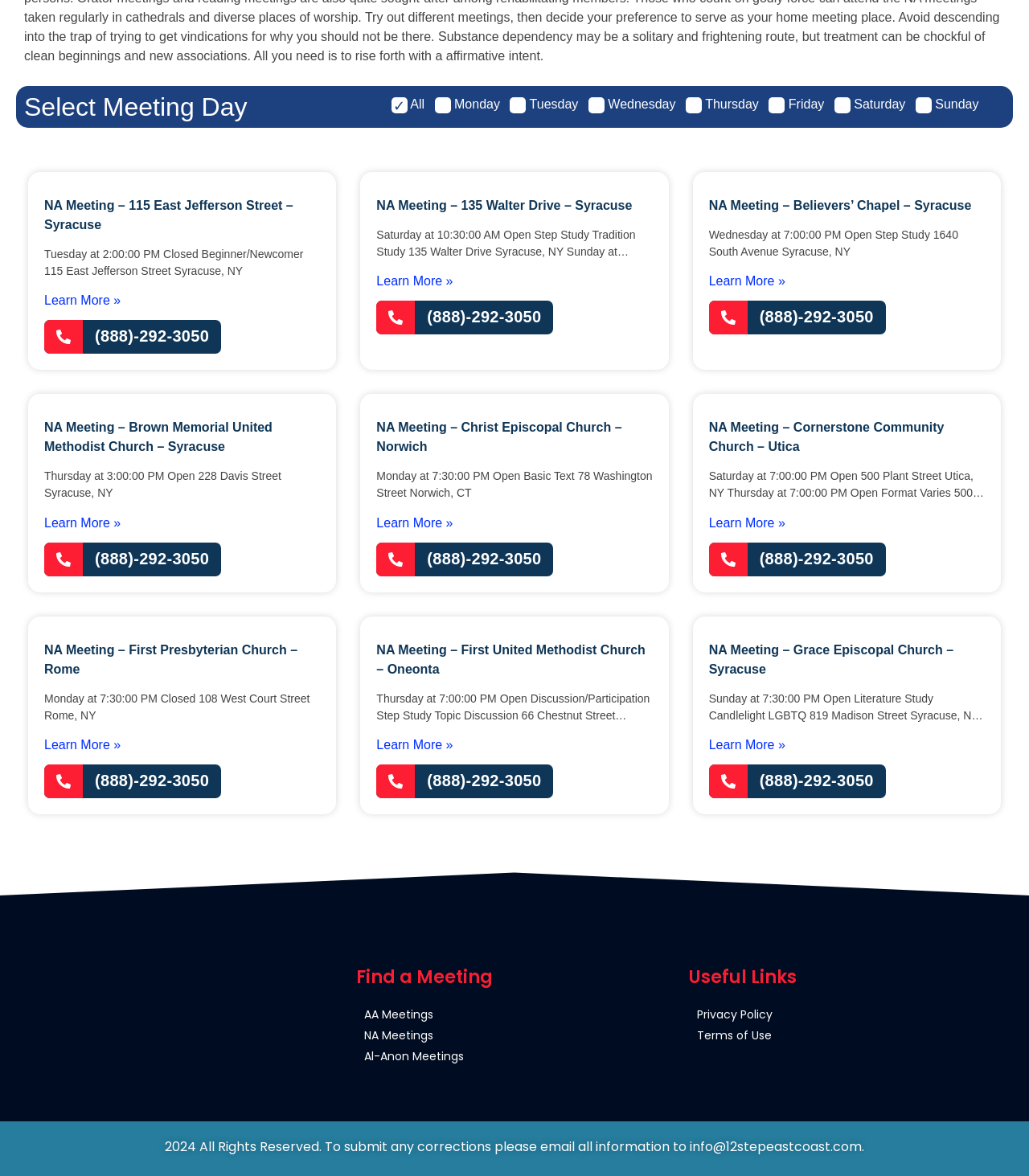Please specify the bounding box coordinates of the element that should be clicked to execute the given instruction: 'Call (888)-292-3050'. Ensure the coordinates are four float numbers between 0 and 1, expressed as [left, top, right, bottom].

[0.043, 0.272, 0.215, 0.301]